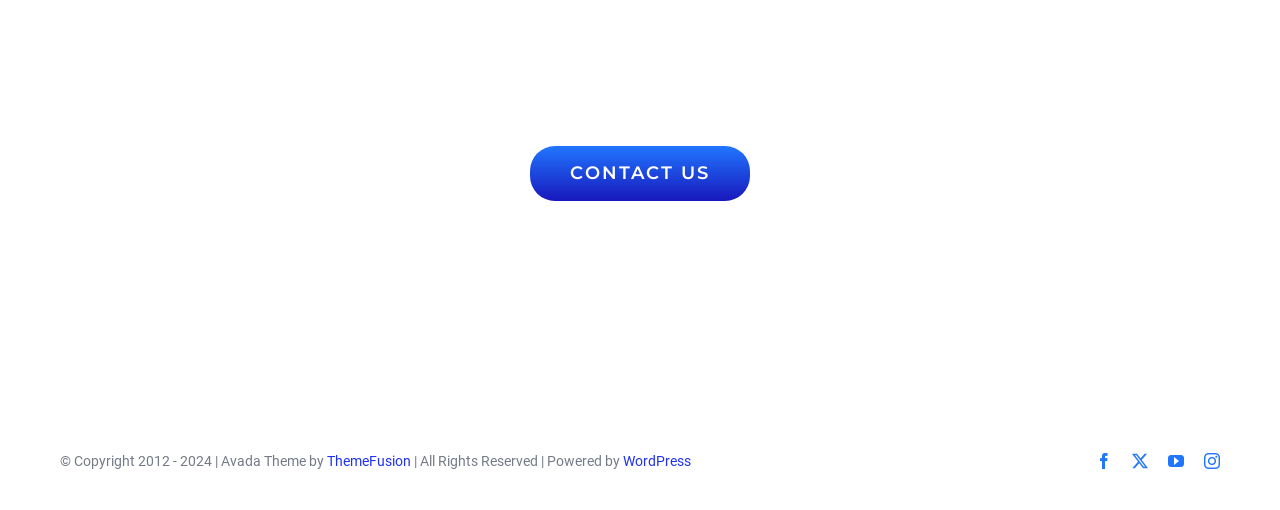Use a single word or phrase to answer the following:
What is the theme of the webpage?

Avada